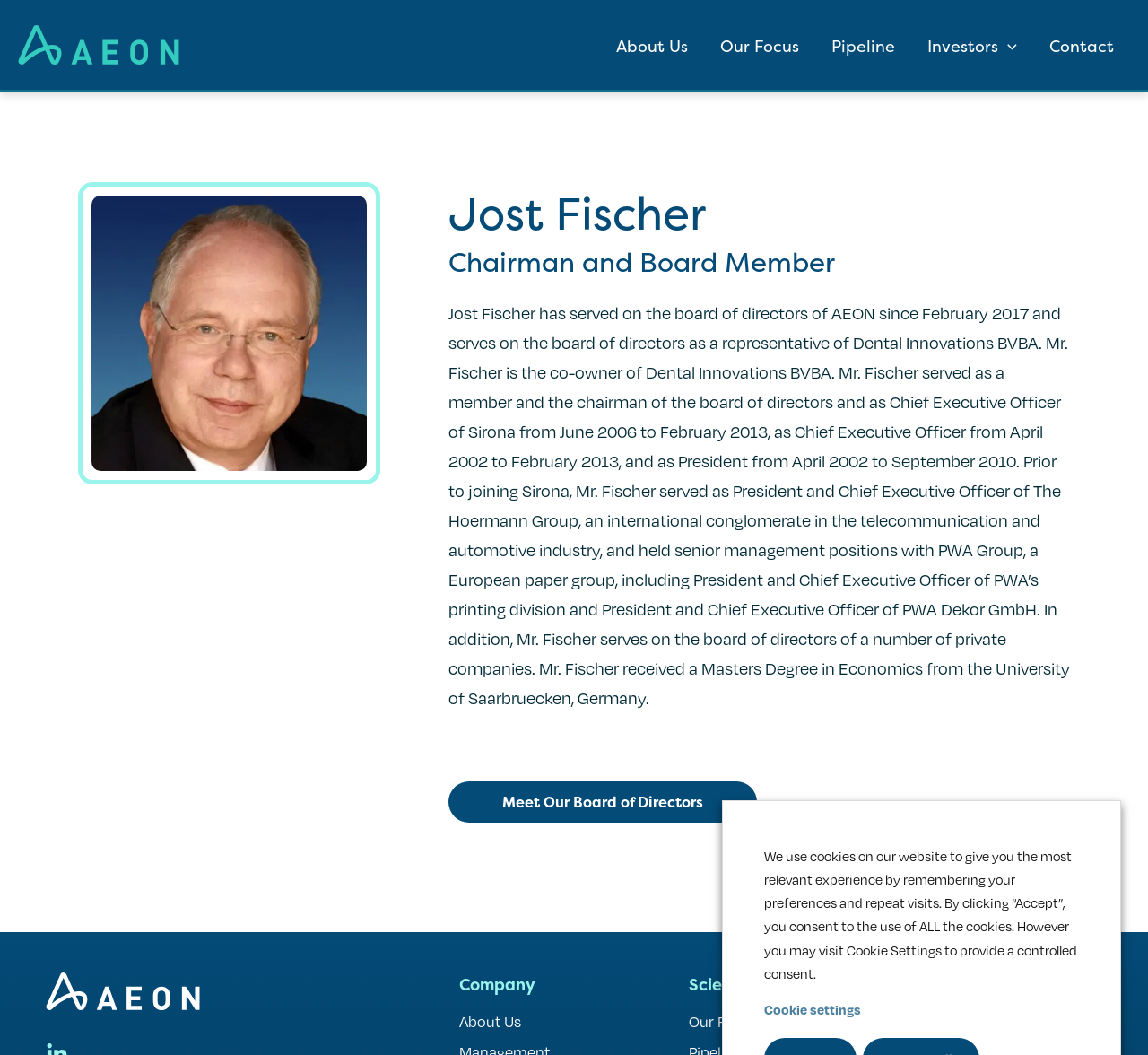Could you determine the bounding box coordinates of the clickable element to complete the instruction: "Meet Our Board of Directors"? Provide the coordinates as four float numbers between 0 and 1, i.e., [left, top, right, bottom].

[0.391, 0.74, 0.659, 0.779]